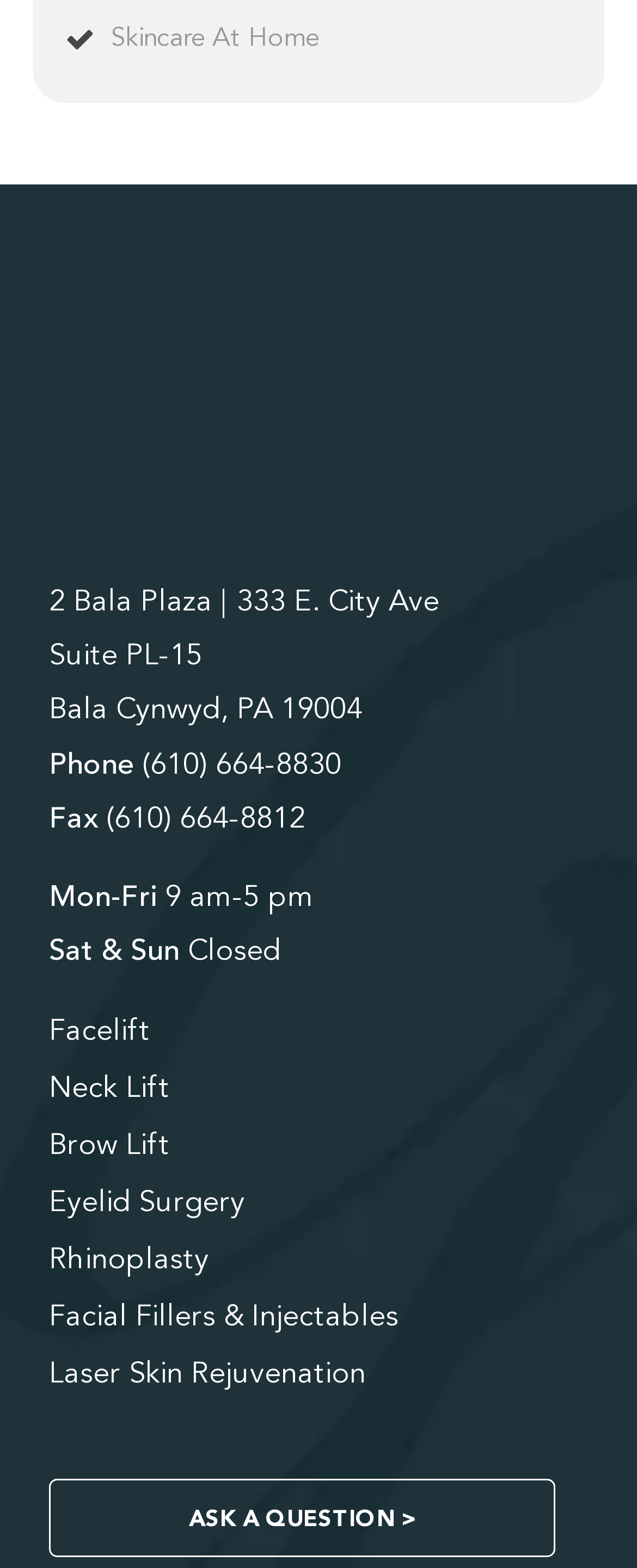Use a single word or phrase to answer the question: 
What are the clinic's hours on Saturday and Sunday?

Closed